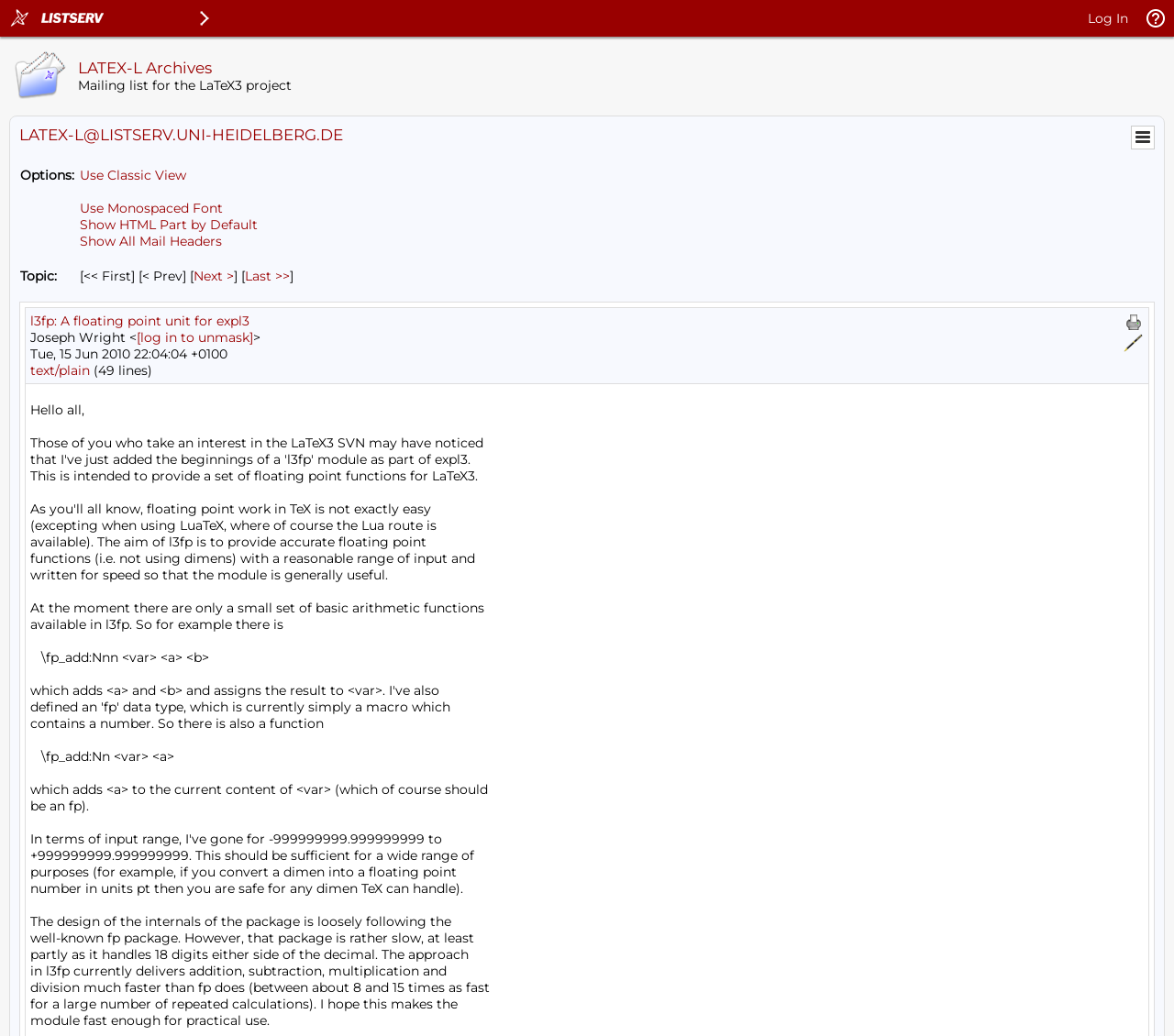Find the bounding box coordinates of the clickable area required to complete the following action: "Log in".

[0.927, 0.01, 0.961, 0.026]